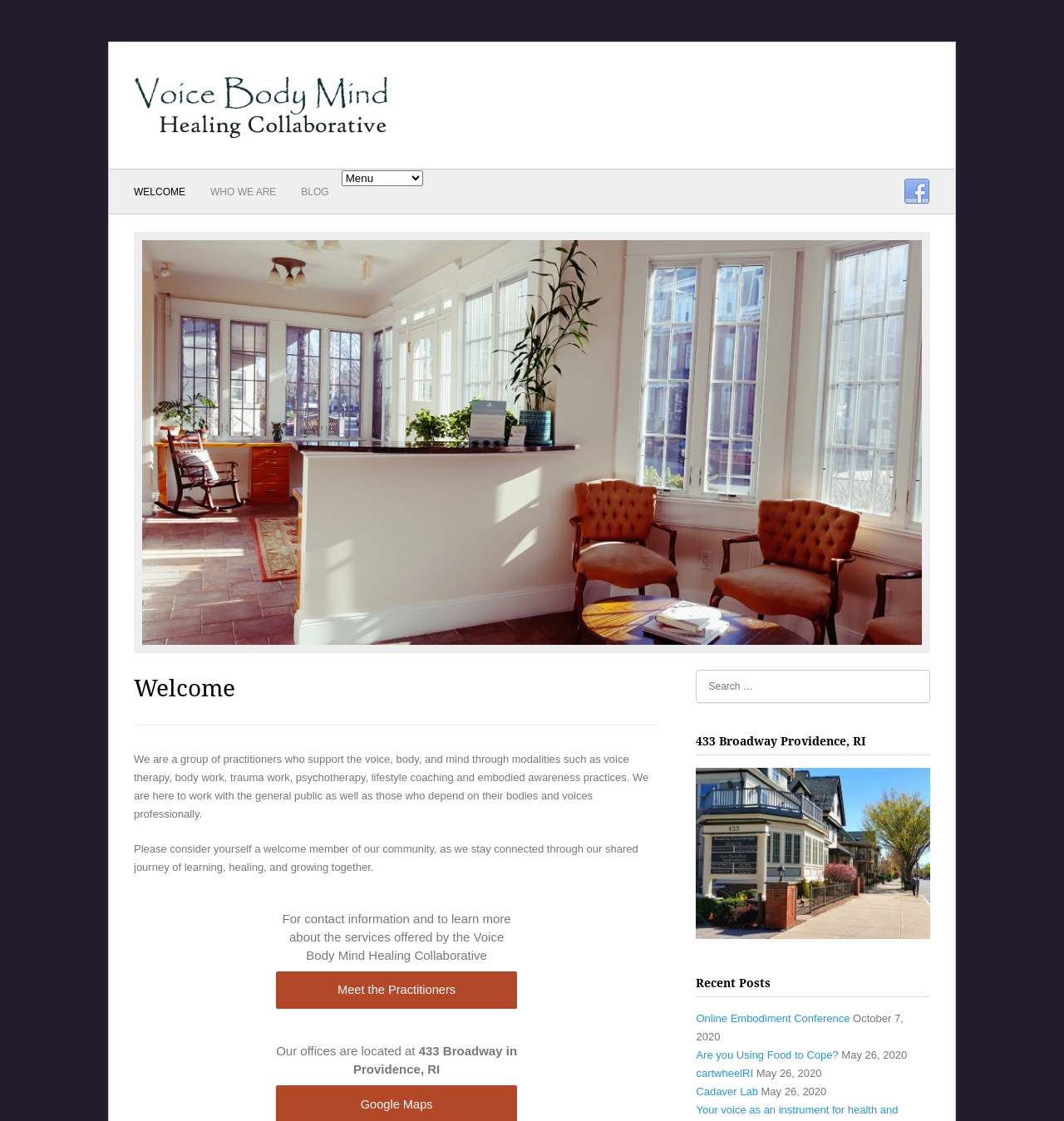Highlight the bounding box coordinates of the region I should click on to meet the following instruction: "Search for something".

[0.654, 0.597, 0.874, 0.627]